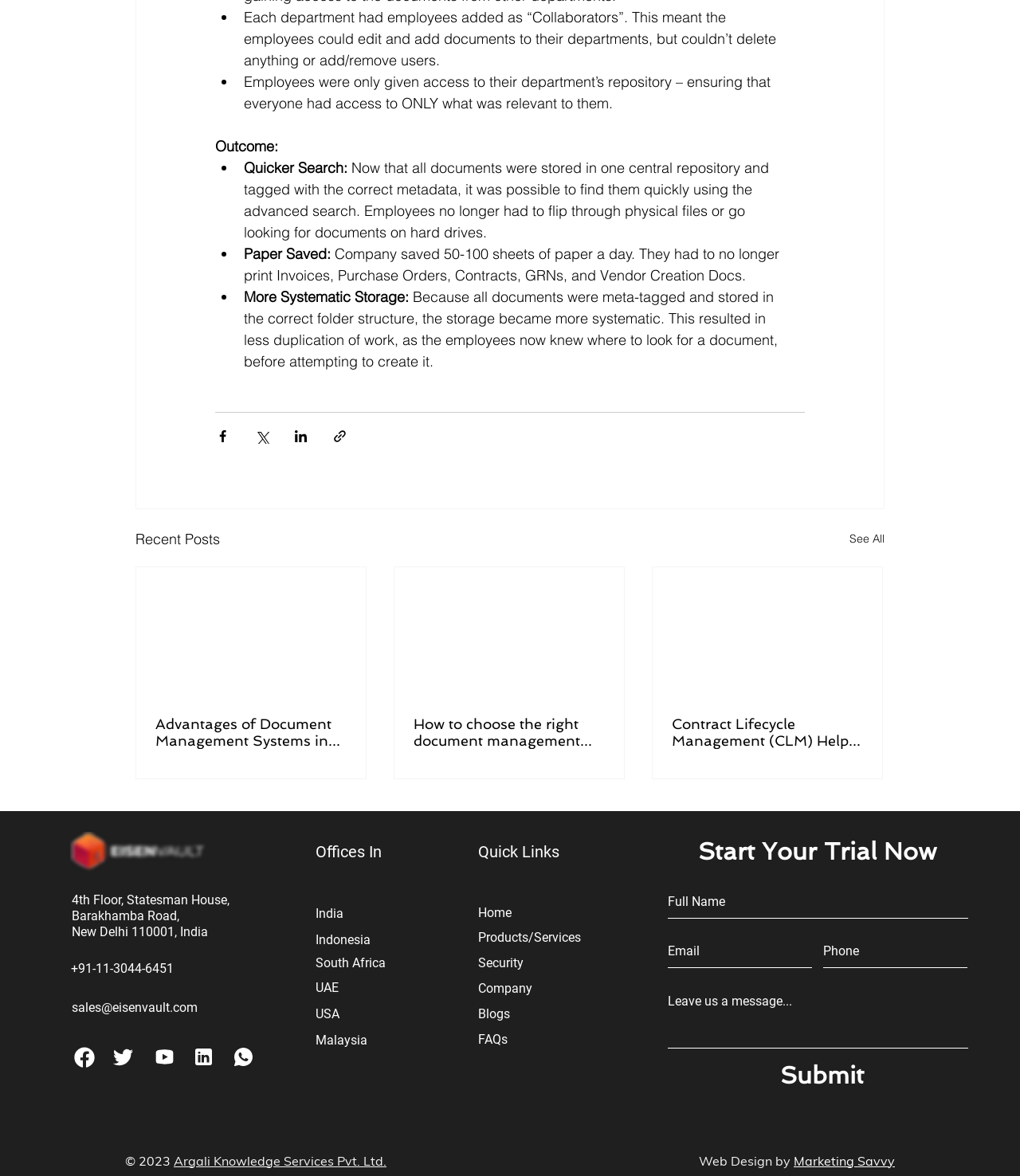How many sheets of paper did the company save per day?
Examine the image and give a concise answer in one word or a short phrase.

50-100